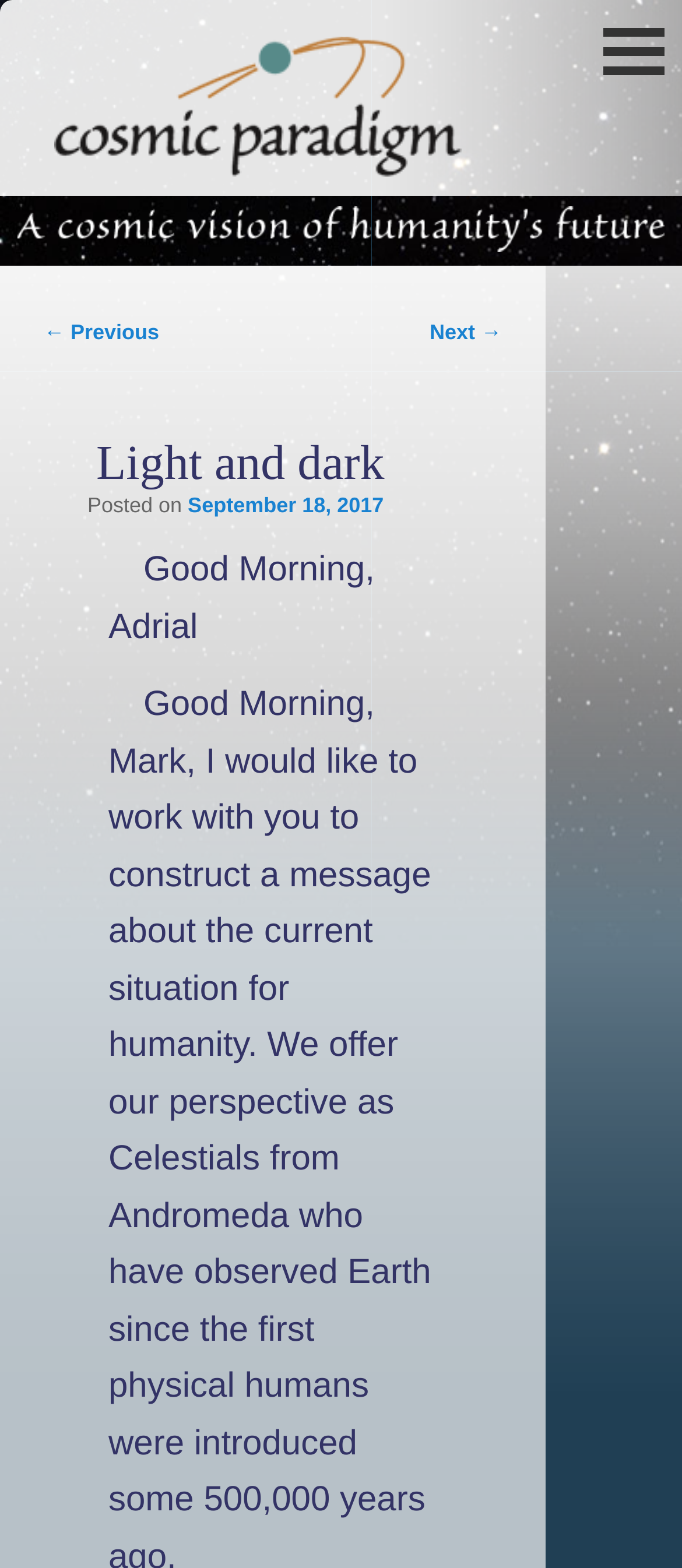Respond with a single word or phrase for the following question: 
What is the greeting in the post?

Good Morning, Adrial